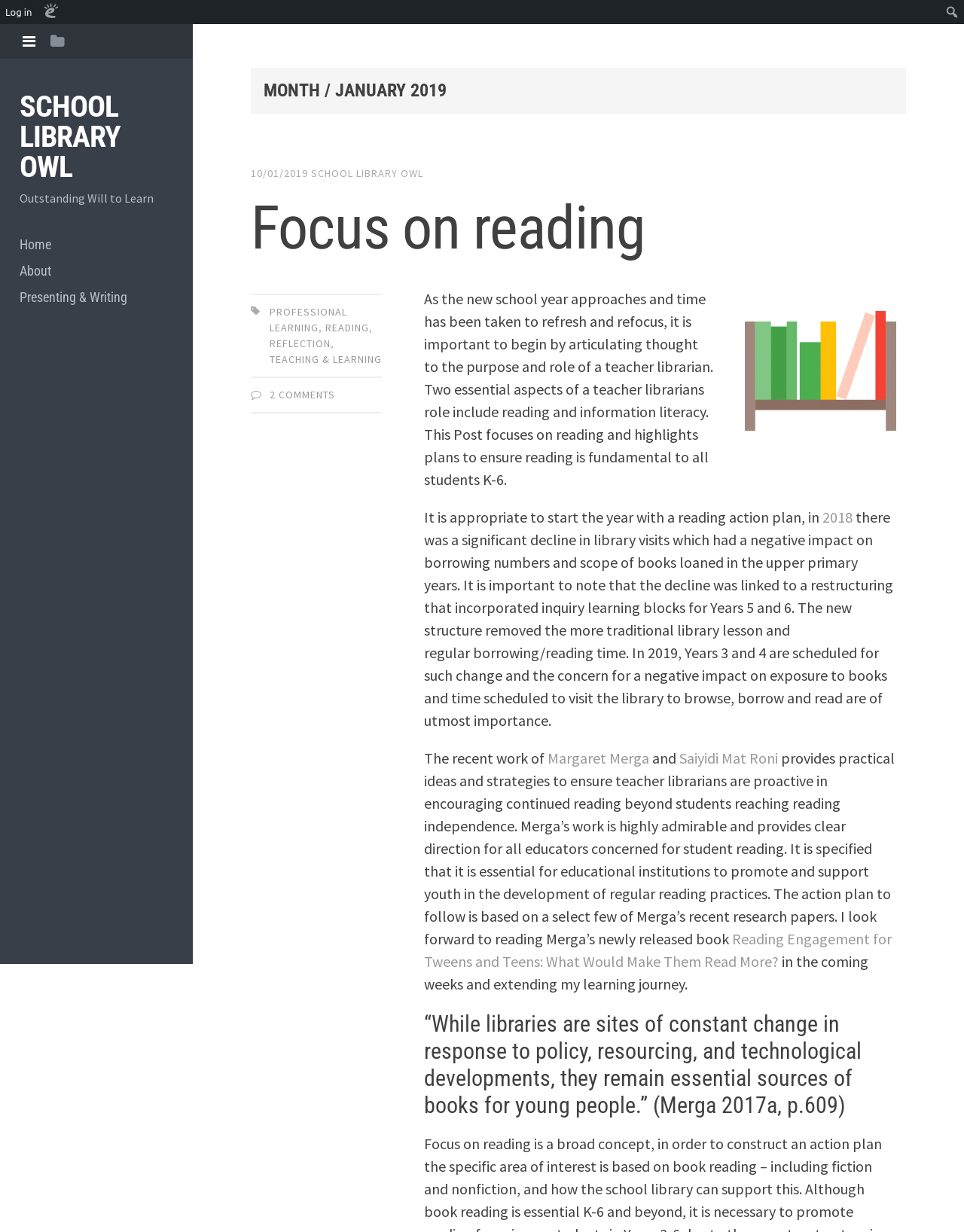Can you find the bounding box coordinates for the element to click on to achieve the instruction: "Log in to the website"?

[0.0, 0.0, 0.039, 0.02]